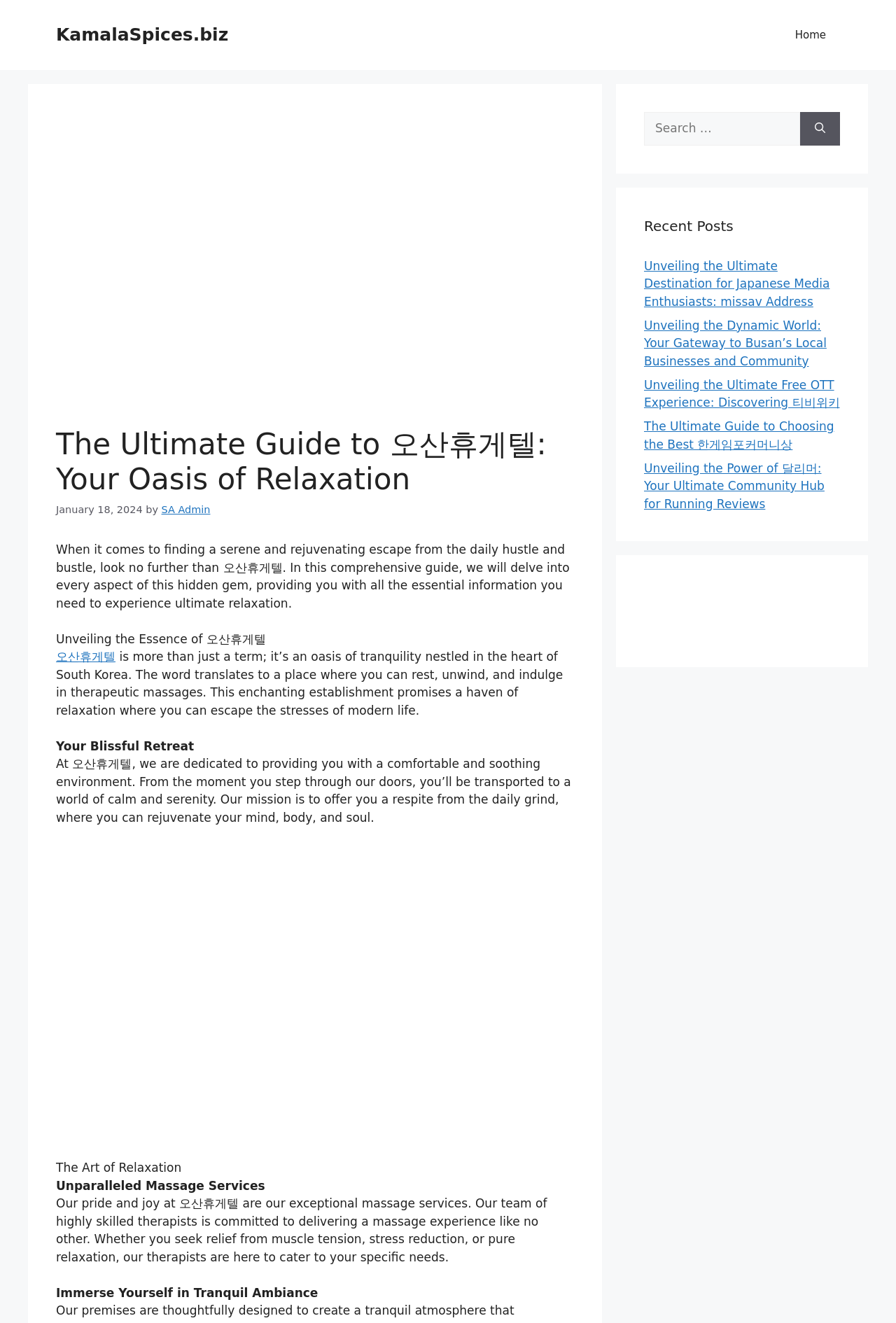What is the main topic of the webpage?
Using the information presented in the image, please offer a detailed response to the question.

I determined the answer by analyzing the content of the webpage, which appears to be a comprehensive guide to 오산휴게텔, a Korean term that translates to a place of relaxation and tranquility.